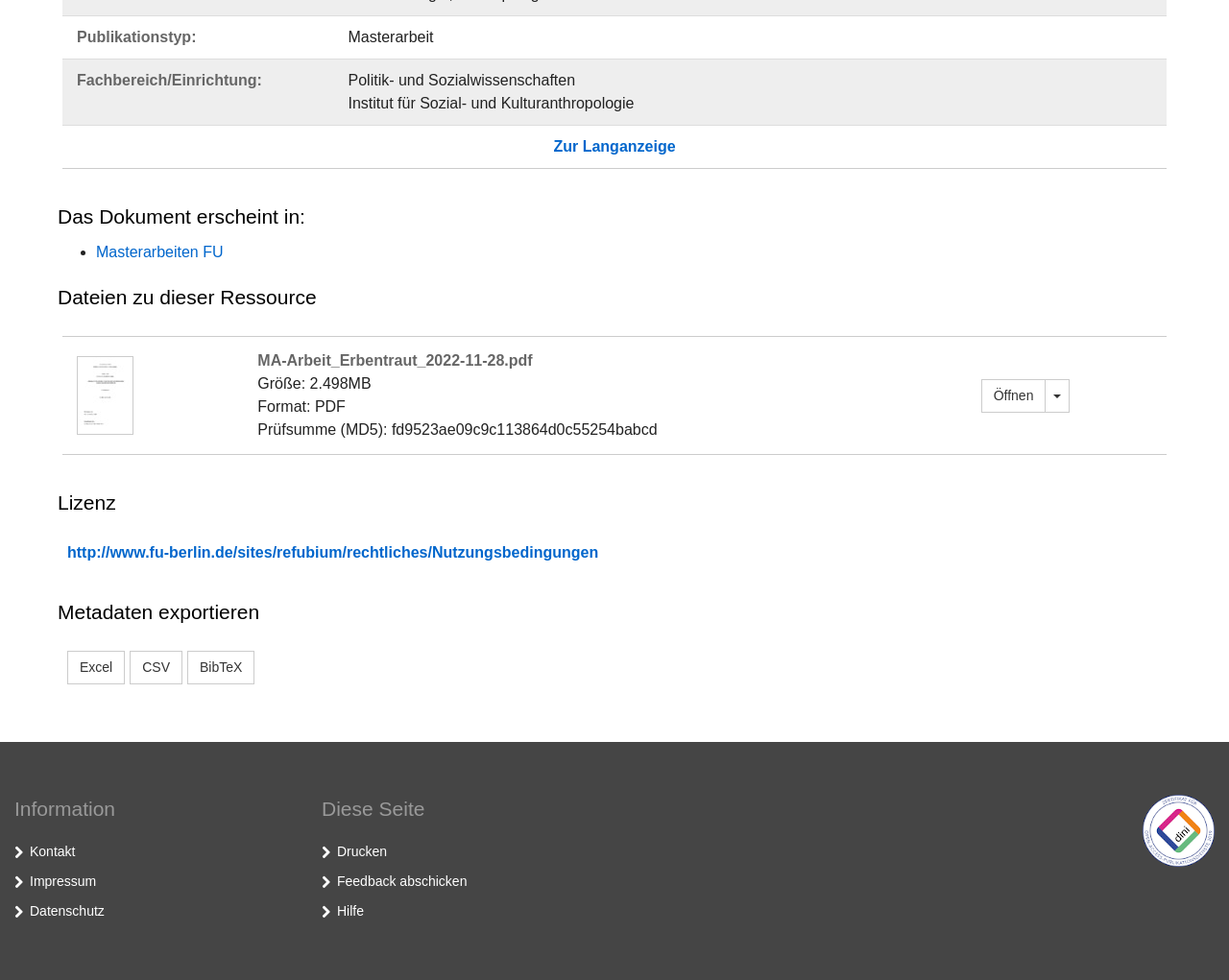What is the publication type?
Please provide a comprehensive answer based on the contents of the image.

The publication type is Masterarbeit, which is indicated by the StaticText element 'Masterarbeit' with bounding box coordinates [0.283, 0.029, 0.353, 0.046] and is located next to the StaticText element 'Publikationstyp:'.